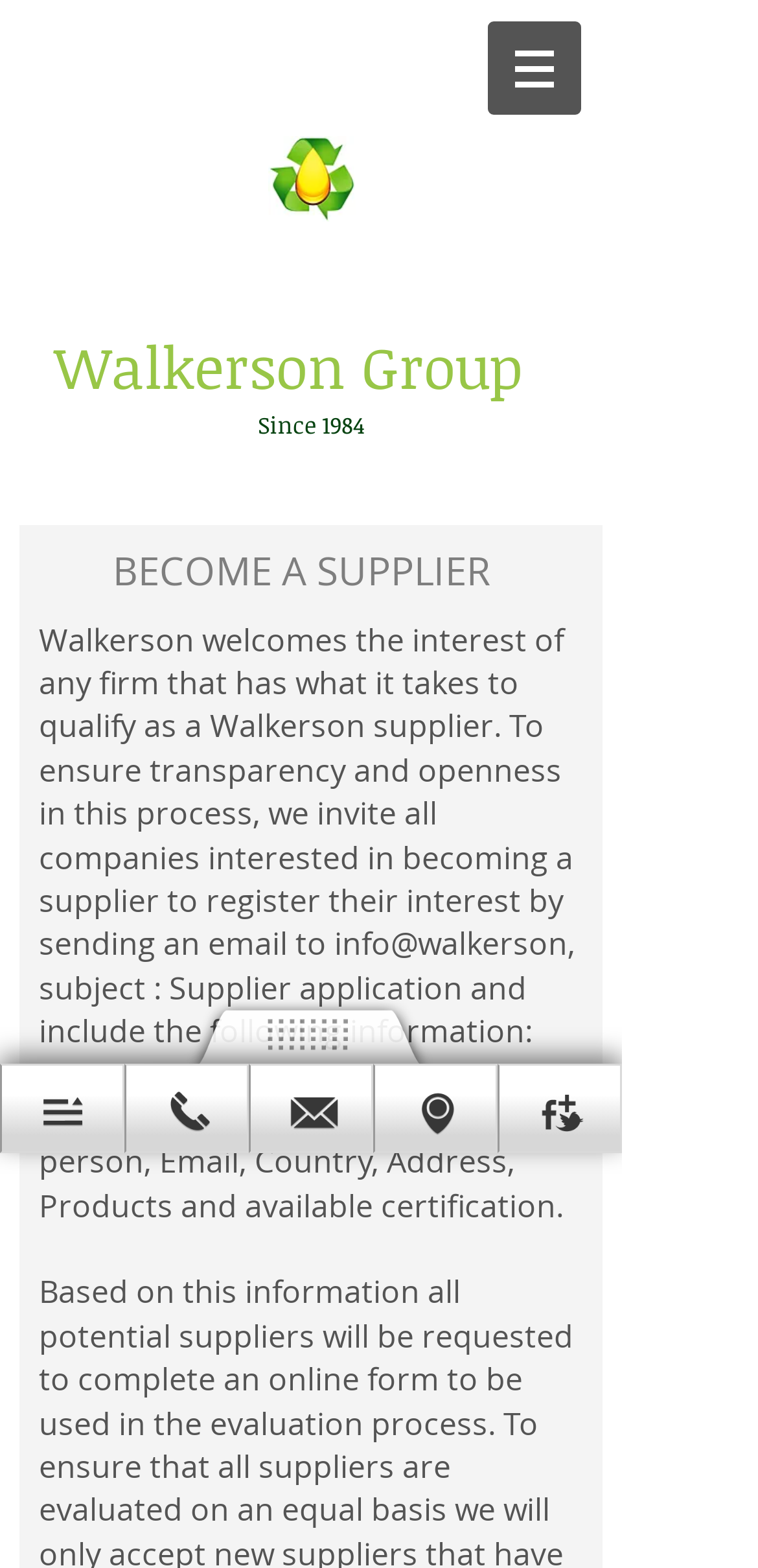Please provide a detailed answer to the question below by examining the image:
What is the purpose of the webpage?

The purpose of the webpage is to allow companies to register their interest in becoming a supplier to Walkerson Group, as indicated by the heading 'BECOME A SUPPLIER' and the instructions provided on the webpage.